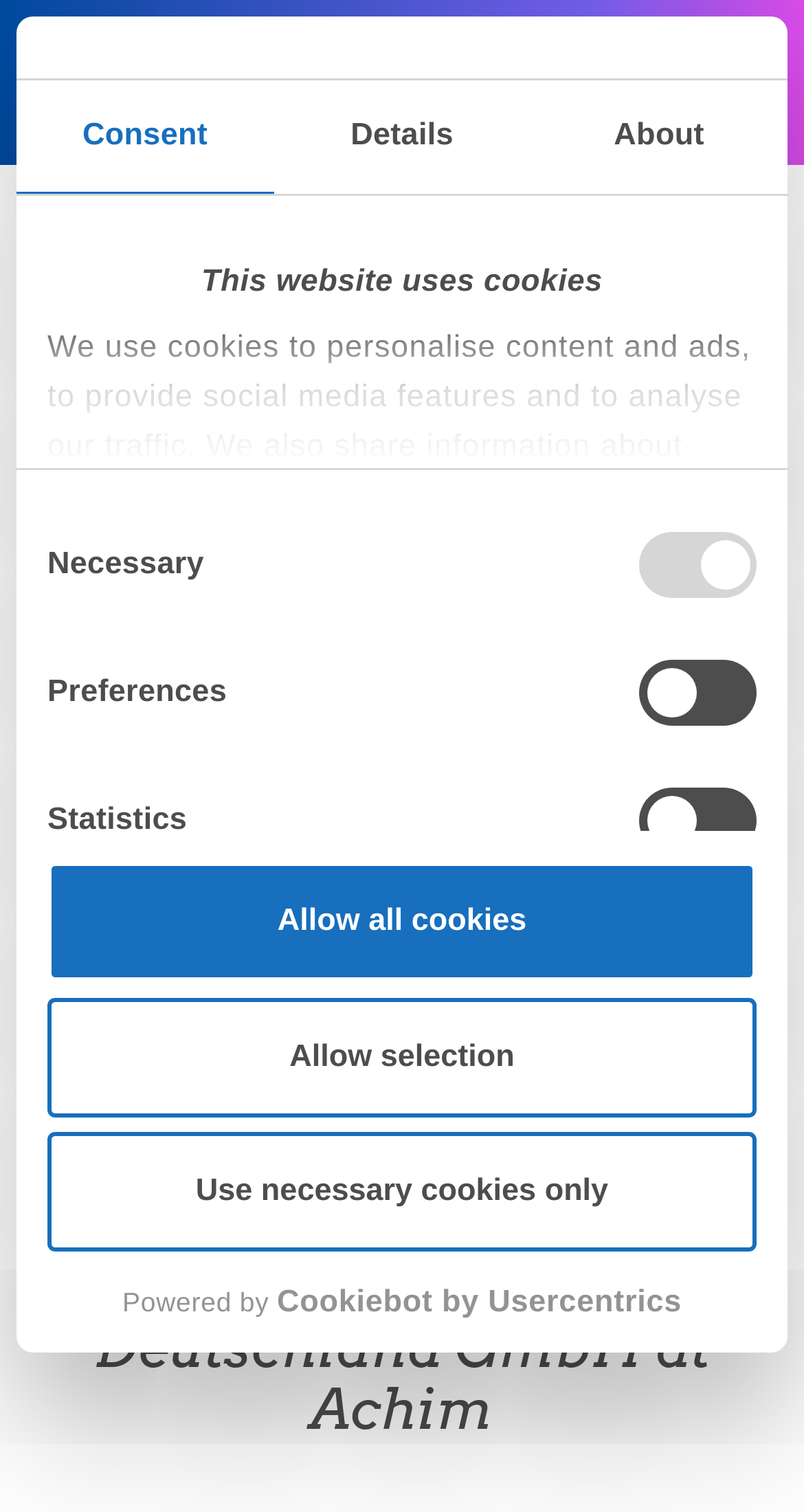Create a detailed narrative describing the layout and content of the webpage.

The webpage appears to be a news article or press release about MA Automotive Deutschland GmbH purchasing an industrial site in Achim, Germany. At the top of the page, there is a logo and a navigation menu with a "Home" link and a button to show the main menu. 

Below the navigation menu, there is a prominent heading that summarizes the article's content. The article itself is divided into two sections. The first section is a brief introduction or summary, and the second section is a longer, more detailed description of the purchase.

On the right side of the page, there is a cookie consent dialog with three tabs: "Consent", "Details", and "About". The "Consent" tab is selected by default and contains a description of how the website uses cookies. Below the description, there are four checkboxes for selecting the types of cookies to allow: "Necessary", "Preferences", "Statistics", and "Marketing". There are also three buttons: "Use necessary cookies only", "Allow selection", and "Allow all cookies".

At the bottom of the page, there is a link to the logo, which opens in a new window, and a "Powered by" section with a link to Cookiebot by Usercentrics. Additionally, there are language selection links for English and Italian.